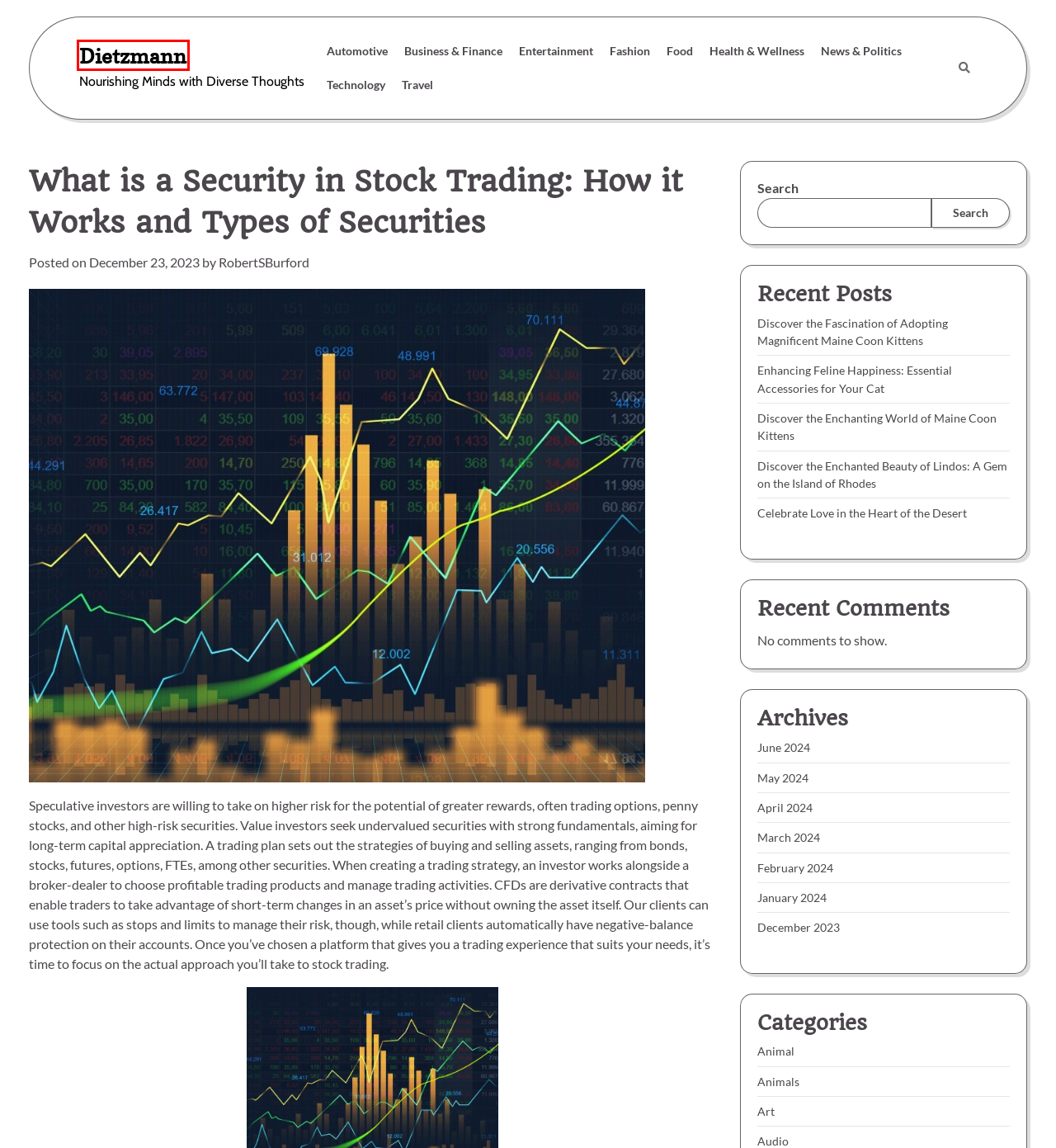You have a screenshot of a webpage with a red rectangle bounding box around a UI element. Choose the best description that matches the new page after clicking the element within the bounding box. The candidate descriptions are:
A. Animals – Dietzmann
B. Automotive – Dietzmann
C. March 2024 – Dietzmann
D. Dietzmann – Nourishing Minds with Diverse Thoughts
E. Business & Finance – Dietzmann
F. Enhancing Feline Happiness: Essential Accessories for Your Cat – Dietzmann
G. Animal – Dietzmann
H. Food – Dietzmann

D